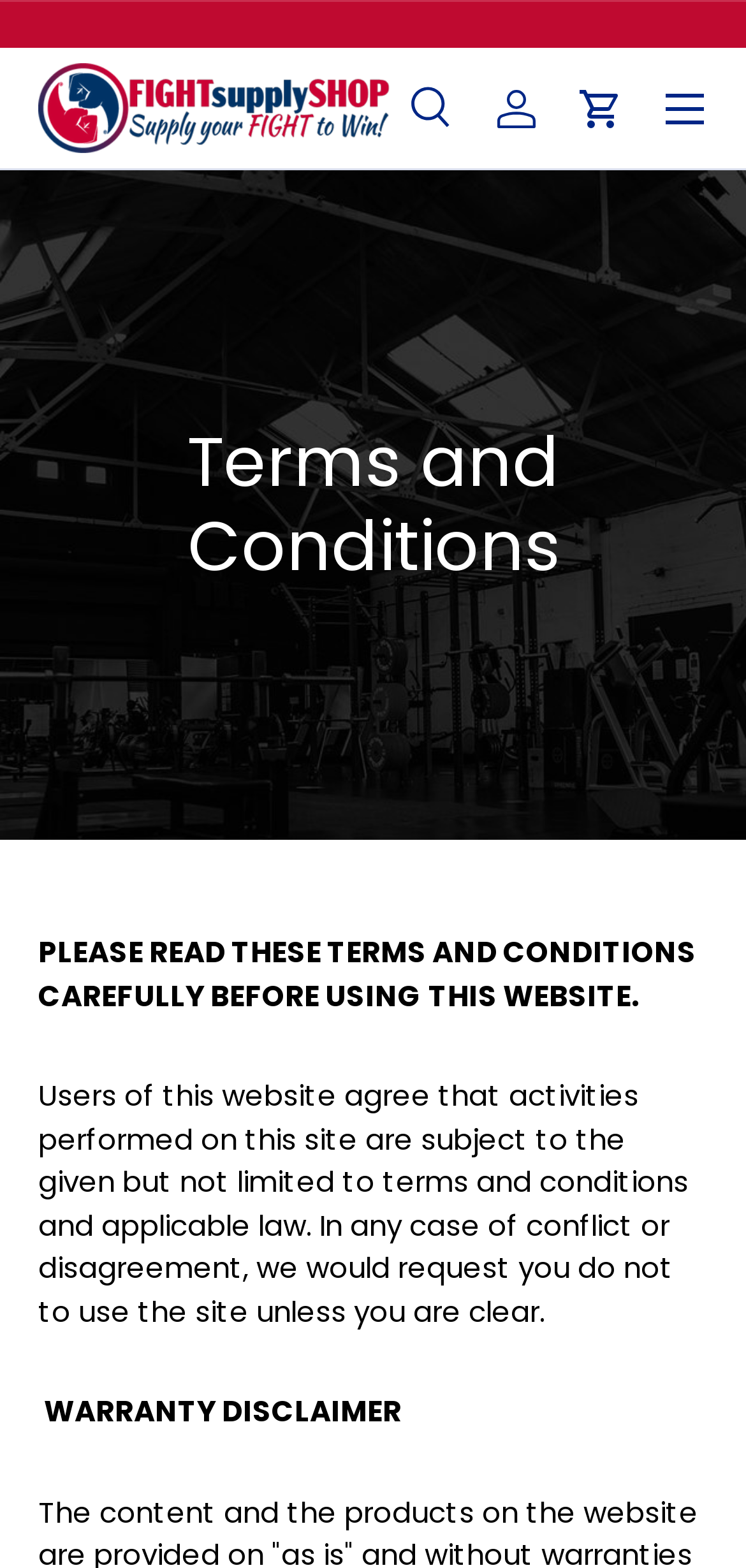Give a one-word or phrase response to the following question: What is the main topic of the webpage?

Terms and Conditions